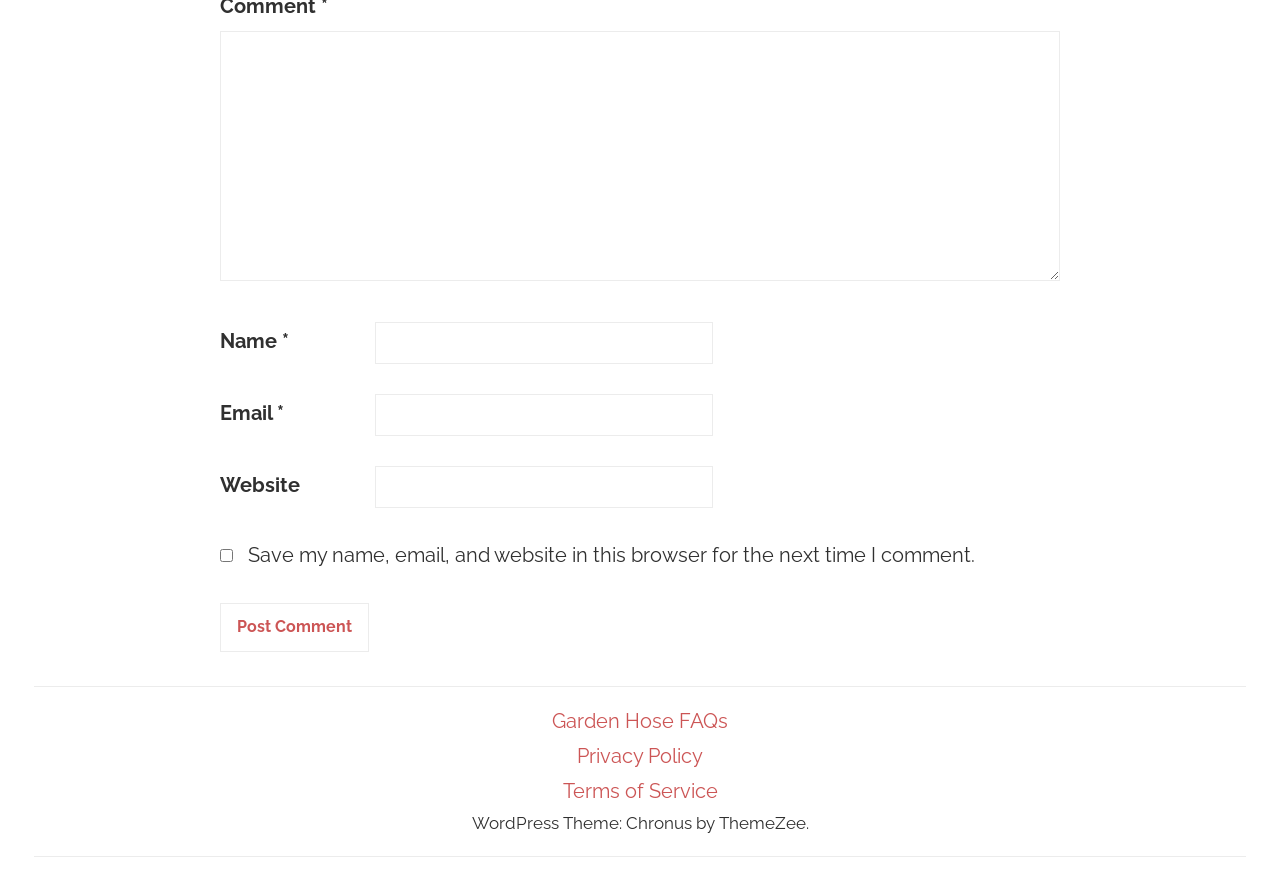Determine the bounding box coordinates of the element's region needed to click to follow the instruction: "Click the Post Comment button". Provide these coordinates as four float numbers between 0 and 1, formatted as [left, top, right, bottom].

[0.172, 0.677, 0.732, 0.732]